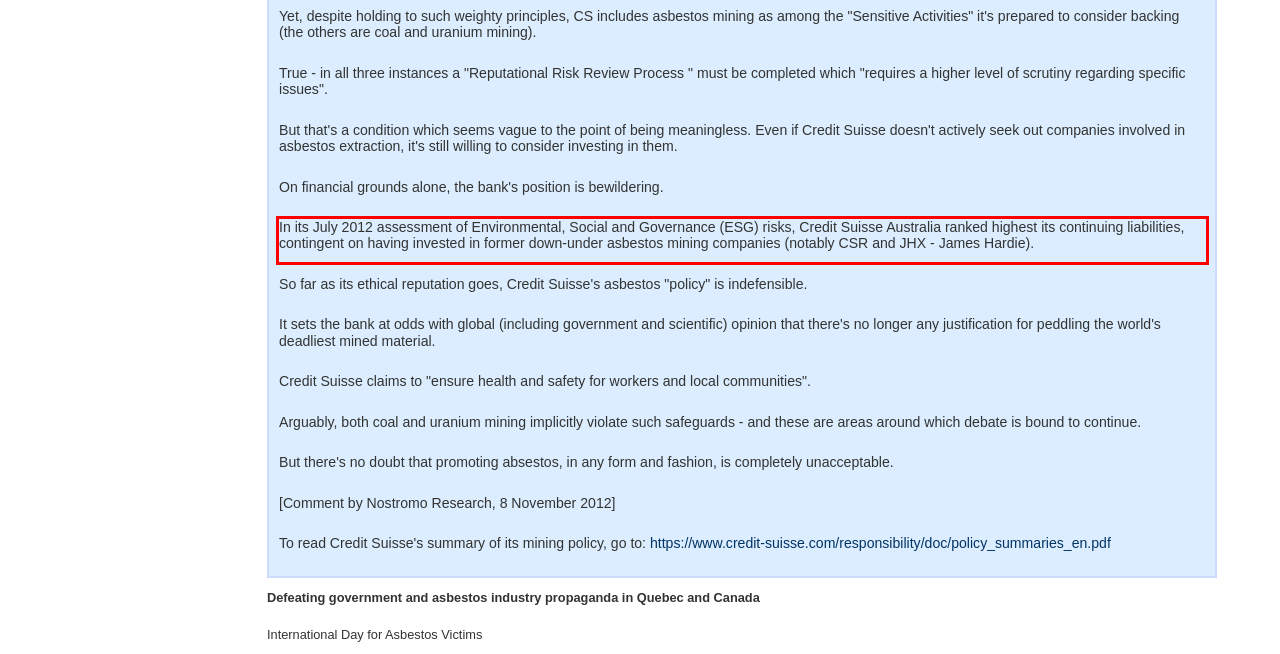Analyze the red bounding box in the provided webpage screenshot and generate the text content contained within.

In its July 2012 assessment of Environmental, Social and Governance (ESG) risks, Credit Suisse Australia ranked highest its continuing liabilities, contingent on having invested in former down-under asbestos mining companies (notably CSR and JHX - James Hardie).